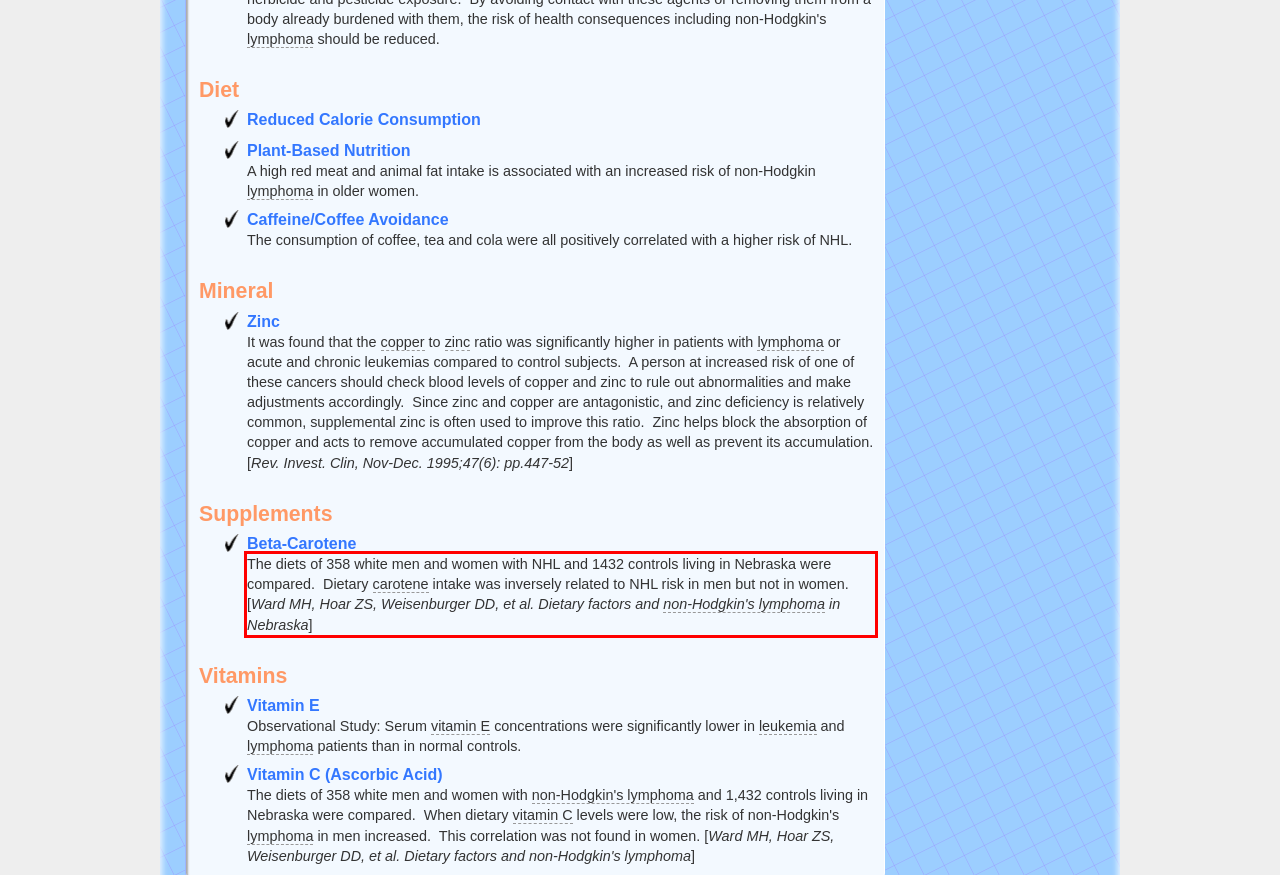Please look at the screenshot provided and find the red bounding box. Extract the text content contained within this bounding box.

The diets of 358 white men and women with NHL and 1432 controls living in Nebraska were compared. Dietary carotene intake was inversely related to NHL risk in men but not in women. [Ward MH, Hoar ZS, Weisenburger DD, et al. Dietary factors and non-Hodgkin's lymphoma in Nebraska]